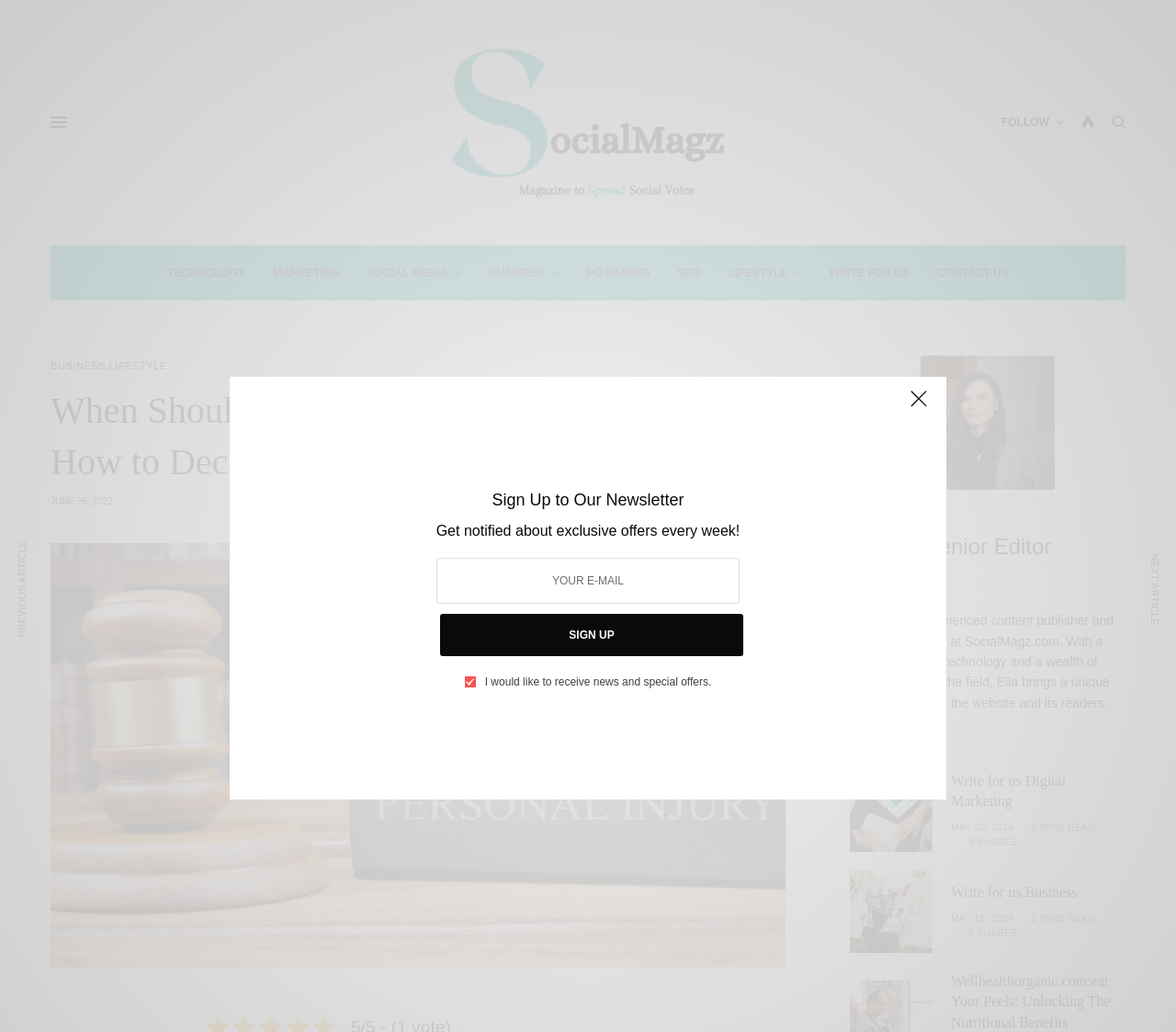Given the element description Write For US, identify the bounding box coordinates for the UI element on the webpage screenshot. The format should be (top-left x, top-left y, bottom-right x, bottom-right y), with values between 0 and 1.

[0.705, 0.237, 0.773, 0.291]